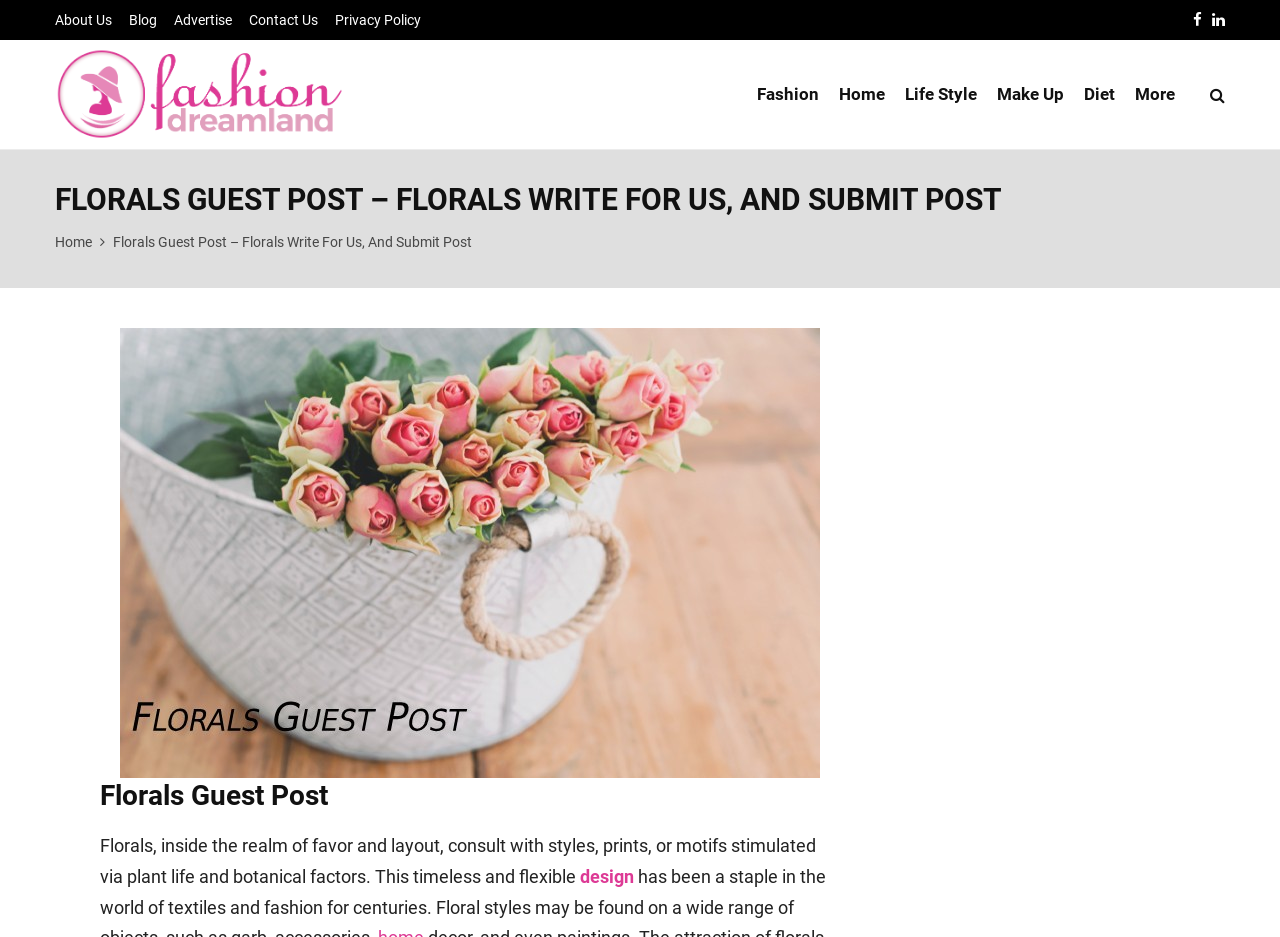Please indicate the bounding box coordinates for the clickable area to complete the following task: "Visit Fashion Dream Land logo". The coordinates should be specified as four float numbers between 0 and 1, i.e., [left, top, right, bottom].

[0.043, 0.048, 0.27, 0.15]